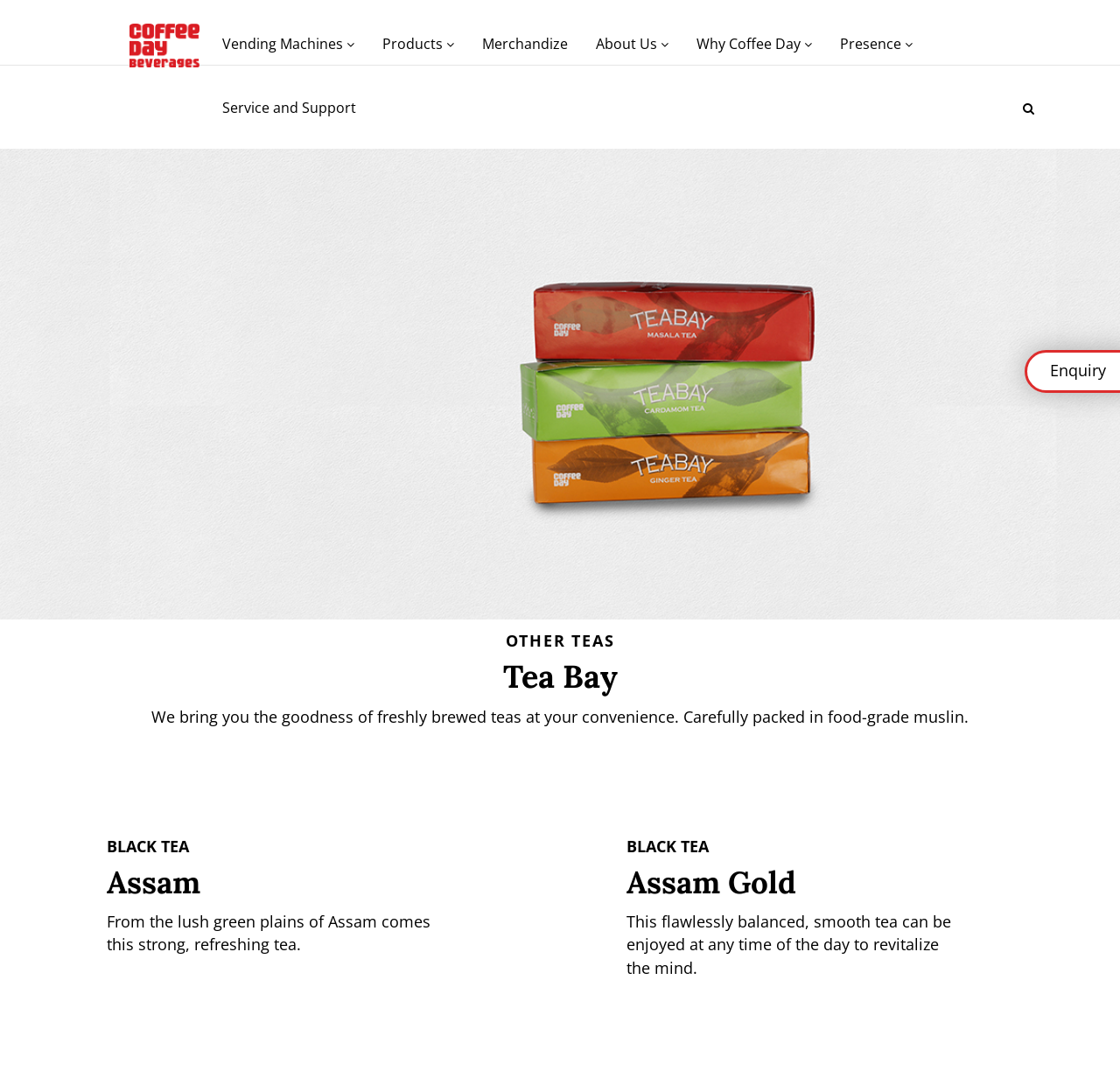Indicate the bounding box coordinates of the element that must be clicked to execute the instruction: "Learn about Why Coffee Day". The coordinates should be given as four float numbers between 0 and 1, i.e., [left, top, right, bottom].

[0.611, 0.018, 0.736, 0.063]